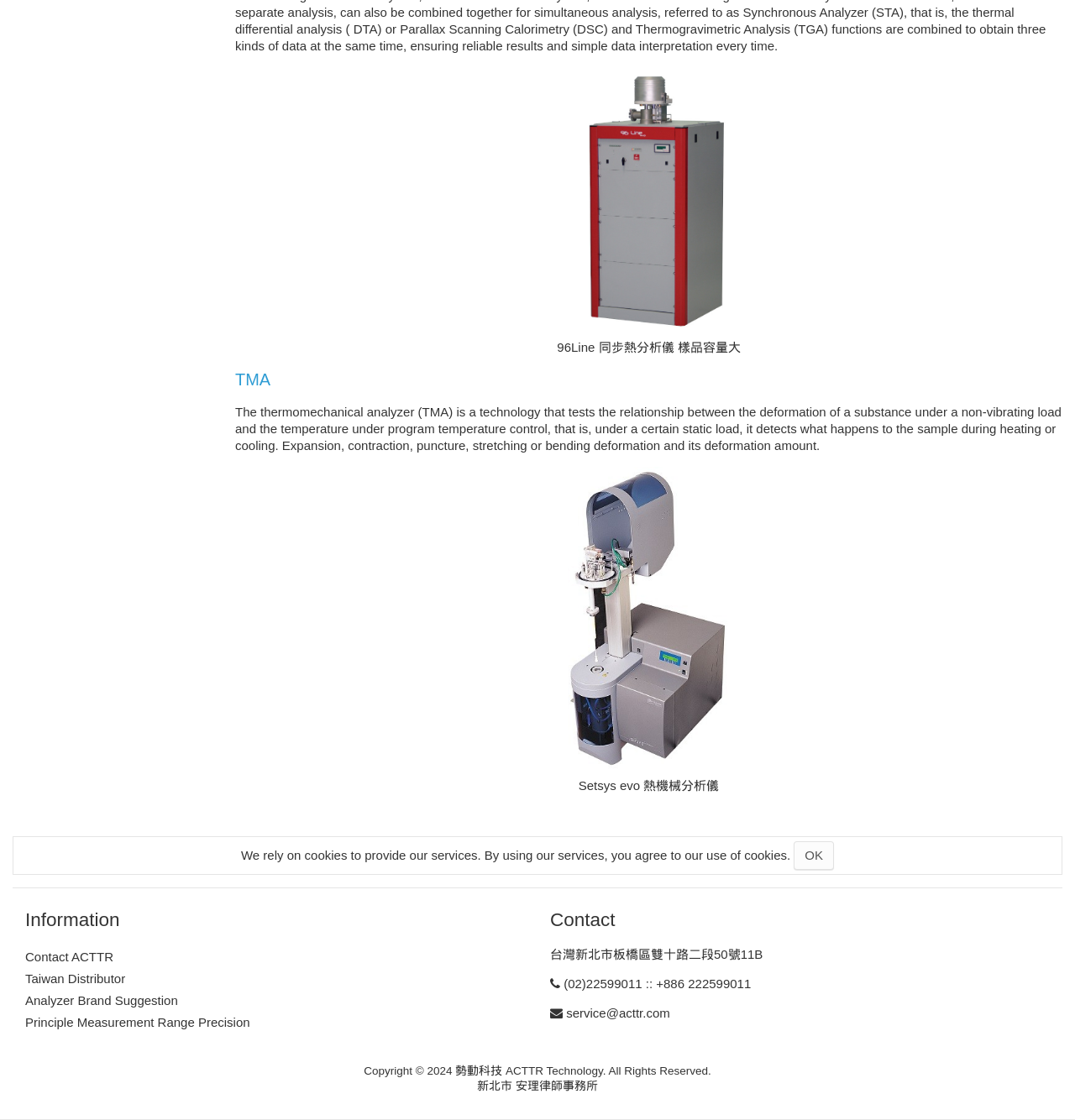Given the description of a UI element: "(02)22599011 :: +886 222599011", identify the bounding box coordinates of the matching element in the webpage screenshot.

[0.524, 0.872, 0.699, 0.885]